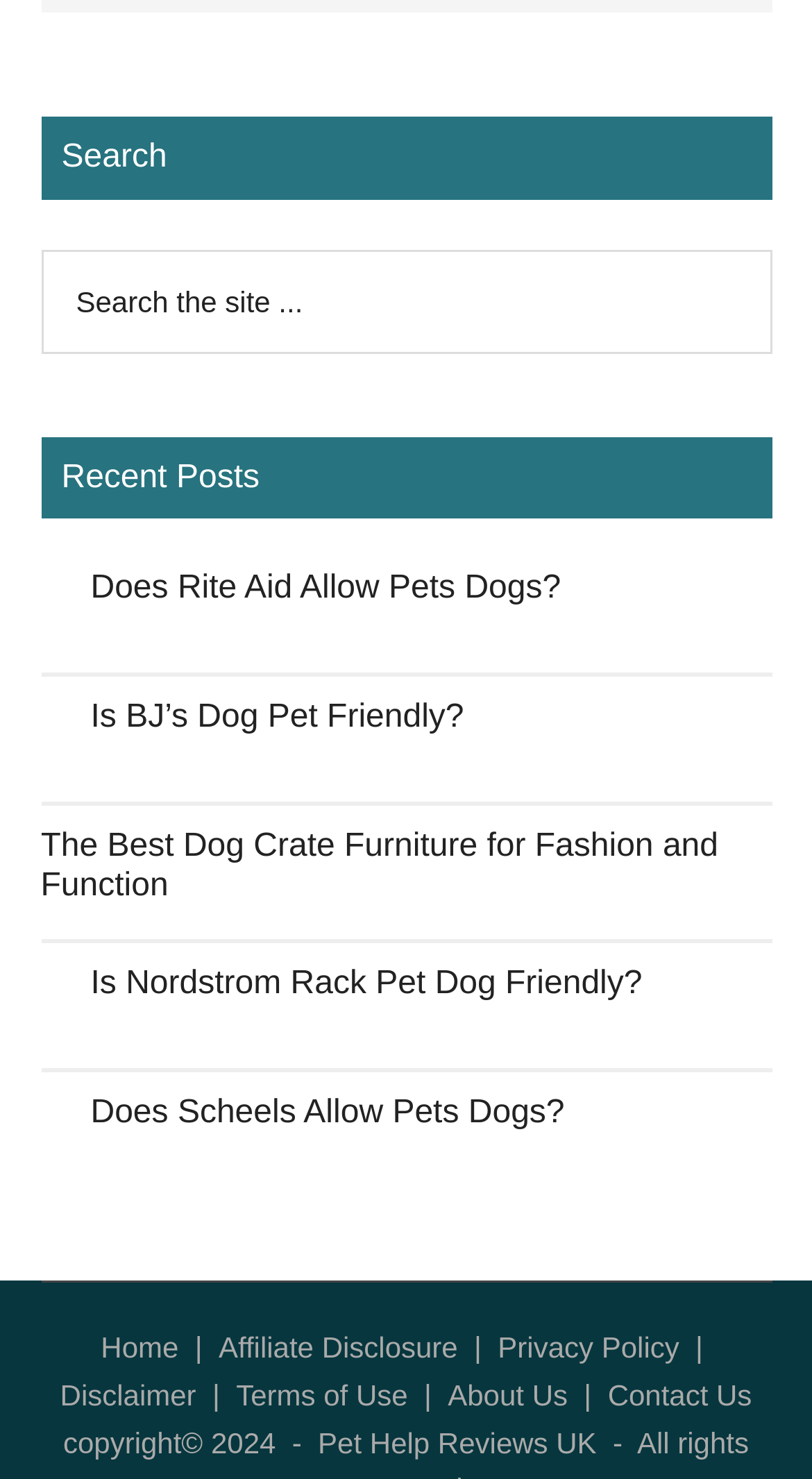Determine the bounding box coordinates of the clickable element to achieve the following action: 'Go to 'Home' page'. Provide the coordinates as four float values between 0 and 1, formatted as [left, top, right, bottom].

[0.124, 0.9, 0.22, 0.922]